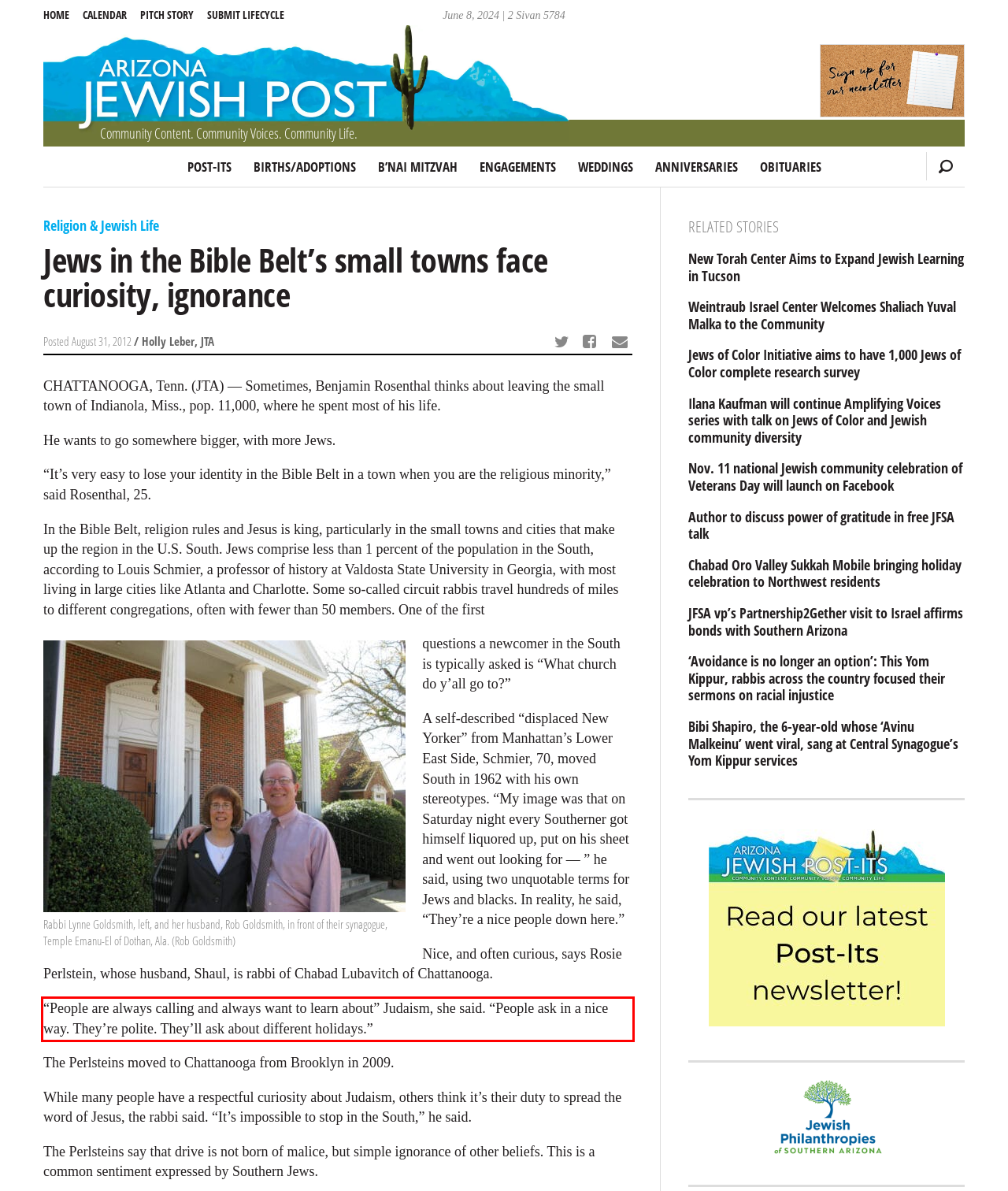Examine the webpage screenshot and use OCR to obtain the text inside the red bounding box.

“People are always calling and always want to learn about” Judaism, she said. “People ask in a nice way. They’re polite. They’ll ask about different holidays.”